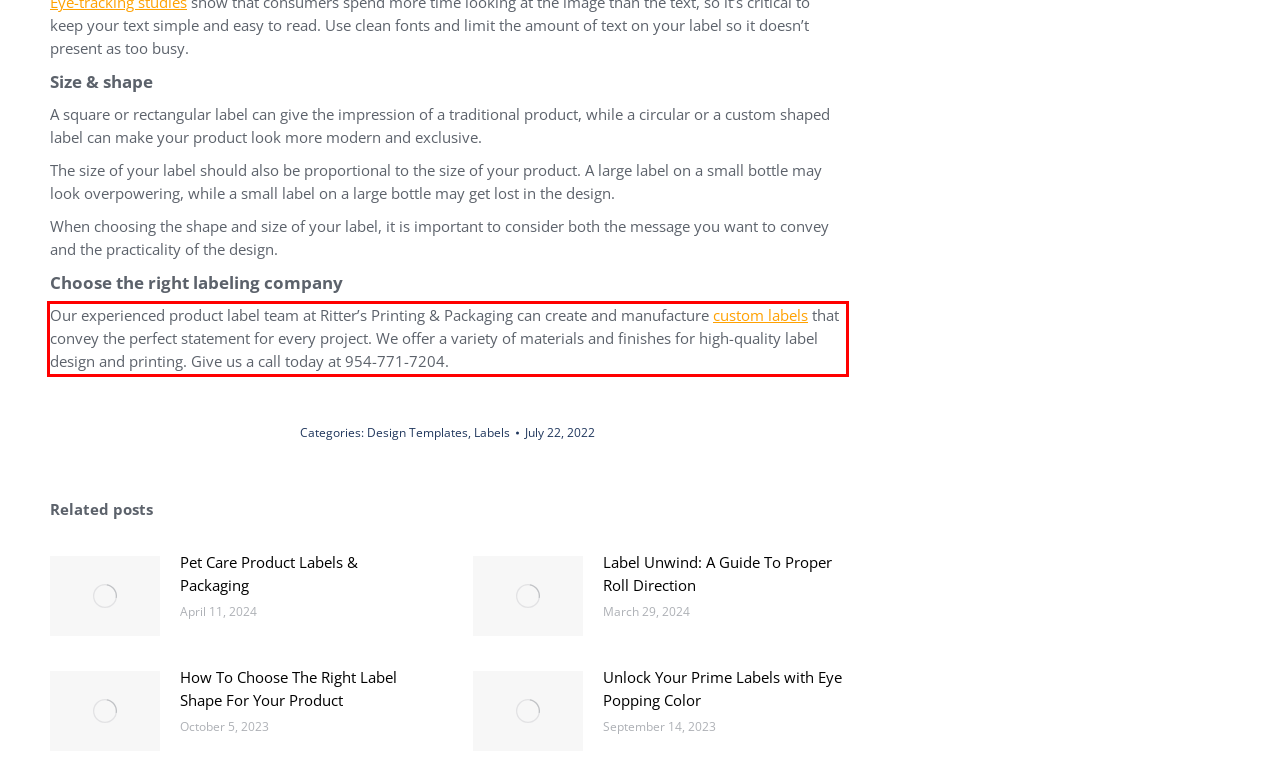Given a screenshot of a webpage, locate the red bounding box and extract the text it encloses.

Our experienced product label team at Ritter’s Printing & Packaging can create and manufacture custom labels that convey the perfect statement for every project. We offer a variety of materials and finishes for high-quality label design and printing. Give us a call today at 954-771-7204.